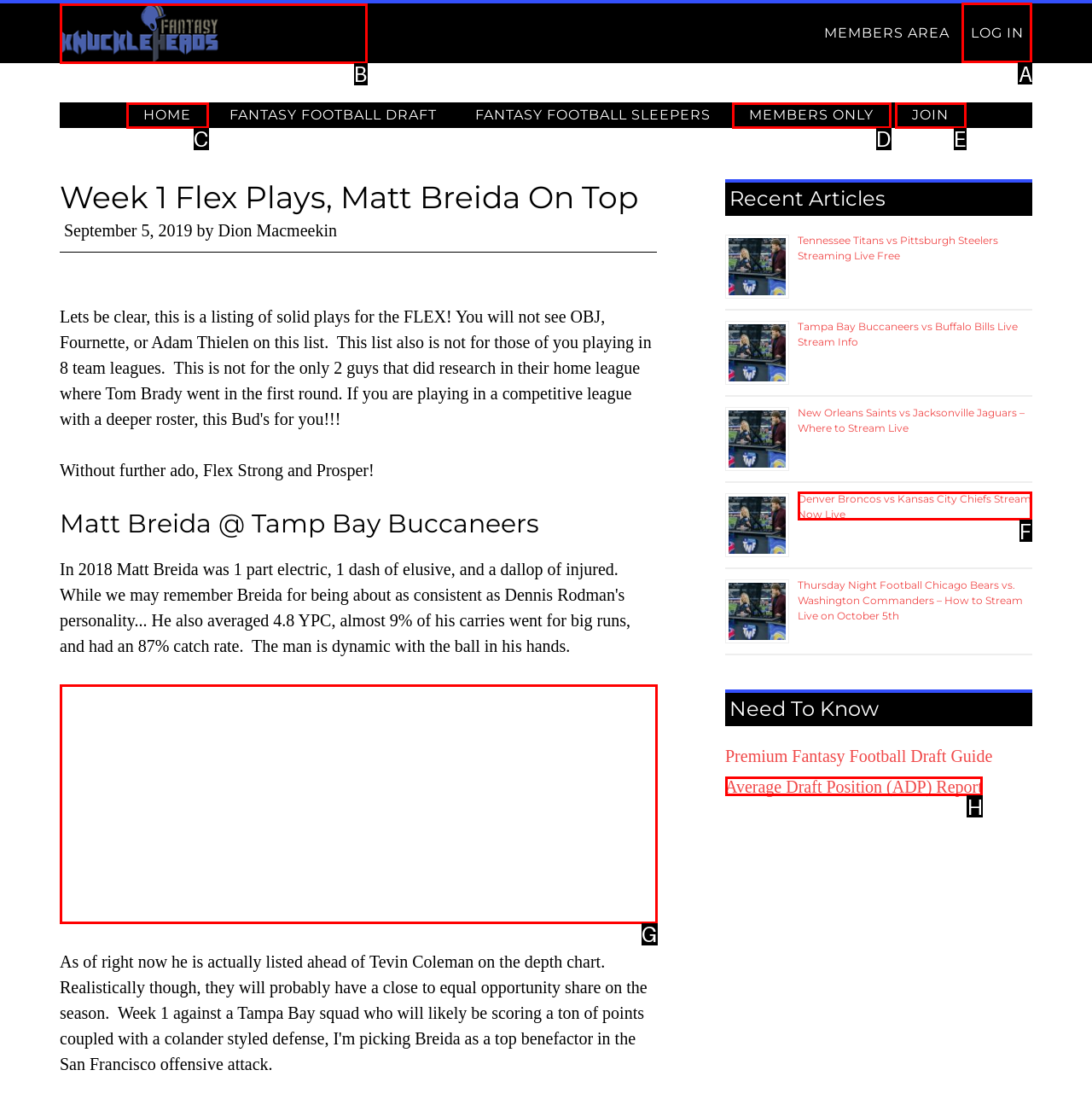Which option should I select to accomplish the task: Click on LOG IN button? Respond with the corresponding letter from the given choices.

A